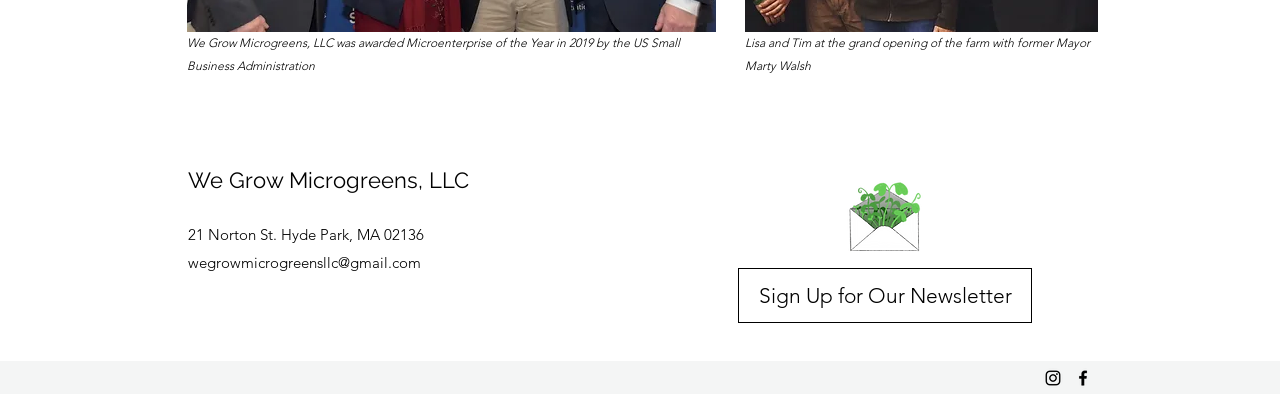Give a one-word or one-phrase response to the question: 
What is the award received by We Grow Microgreens, LLC?

Microenterprise of the Year